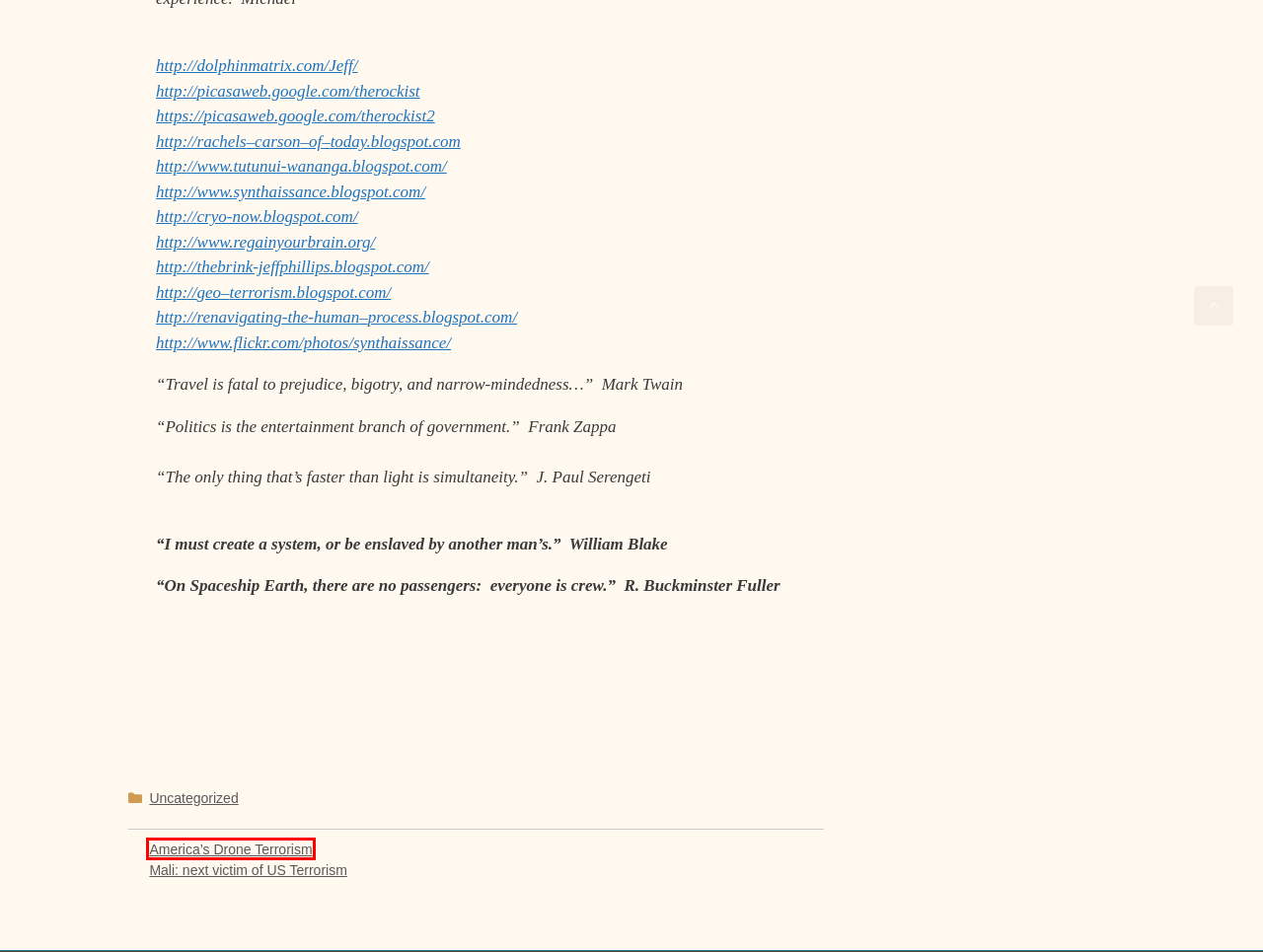You are presented with a screenshot of a webpage containing a red bounding box around a particular UI element. Select the best webpage description that matches the new webpage after clicking the element within the bounding box. Here are the candidates:
A. Uncategorized – Newslog
B. The  Art of Jeff Phillips & Liesbet Verstraeten
C. Cannabis reverses aging processes in the brain – Newslog
D. rkm’s cyberjournal – The Writings of Richard Moore
E. America’s Drone Terrorism – Newslog
F. Regain Your Brain
G. Mali: next victim of US Terrorism – Newslog
H. Info – Newslog

E